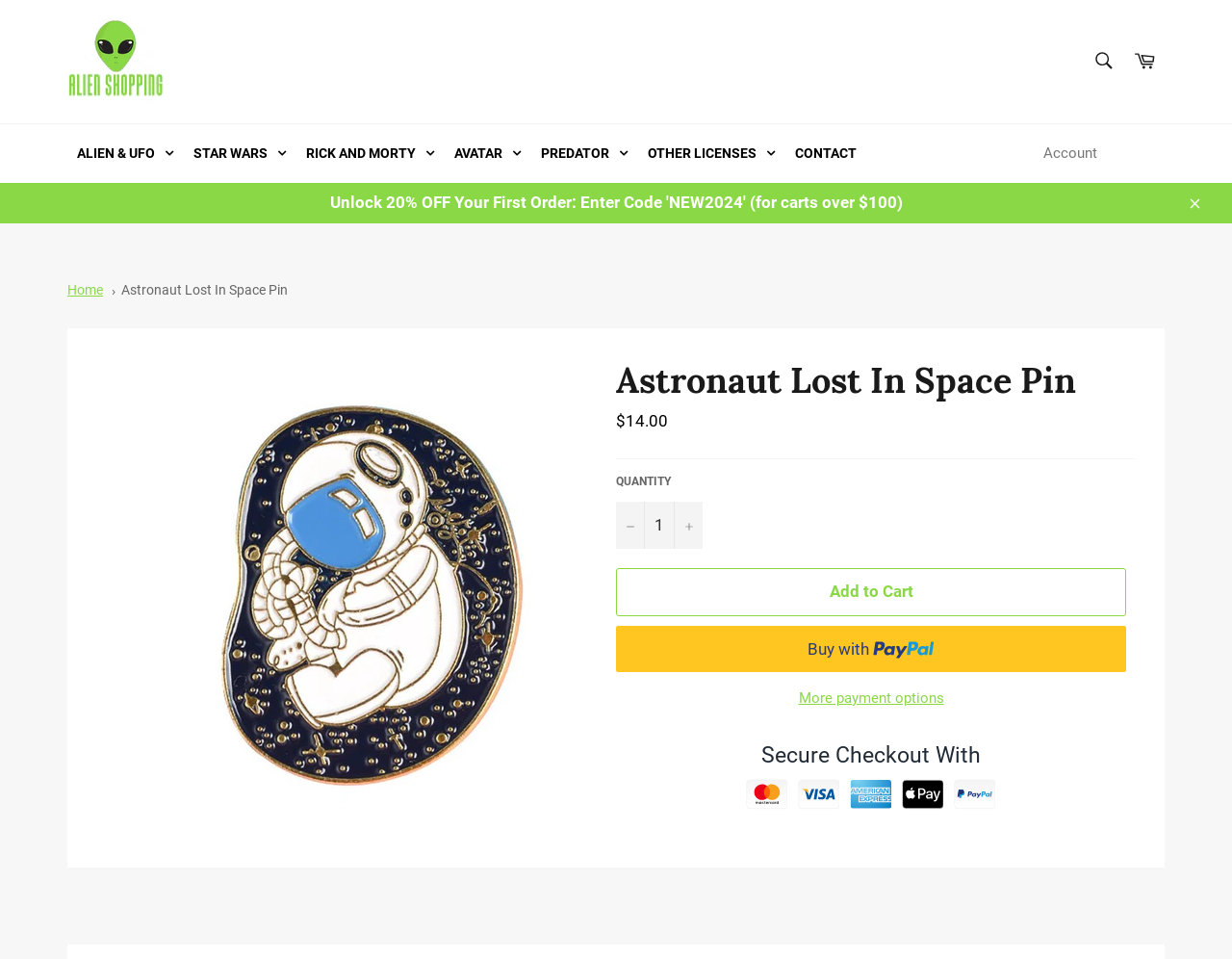Locate the bounding box coordinates of the region to be clicked to comply with the following instruction: "Explore Astronaut Lost In Space Pin". The coordinates must be four float numbers between 0 and 1, in the form [left, top, right, bottom].

[0.102, 0.373, 0.477, 0.855]